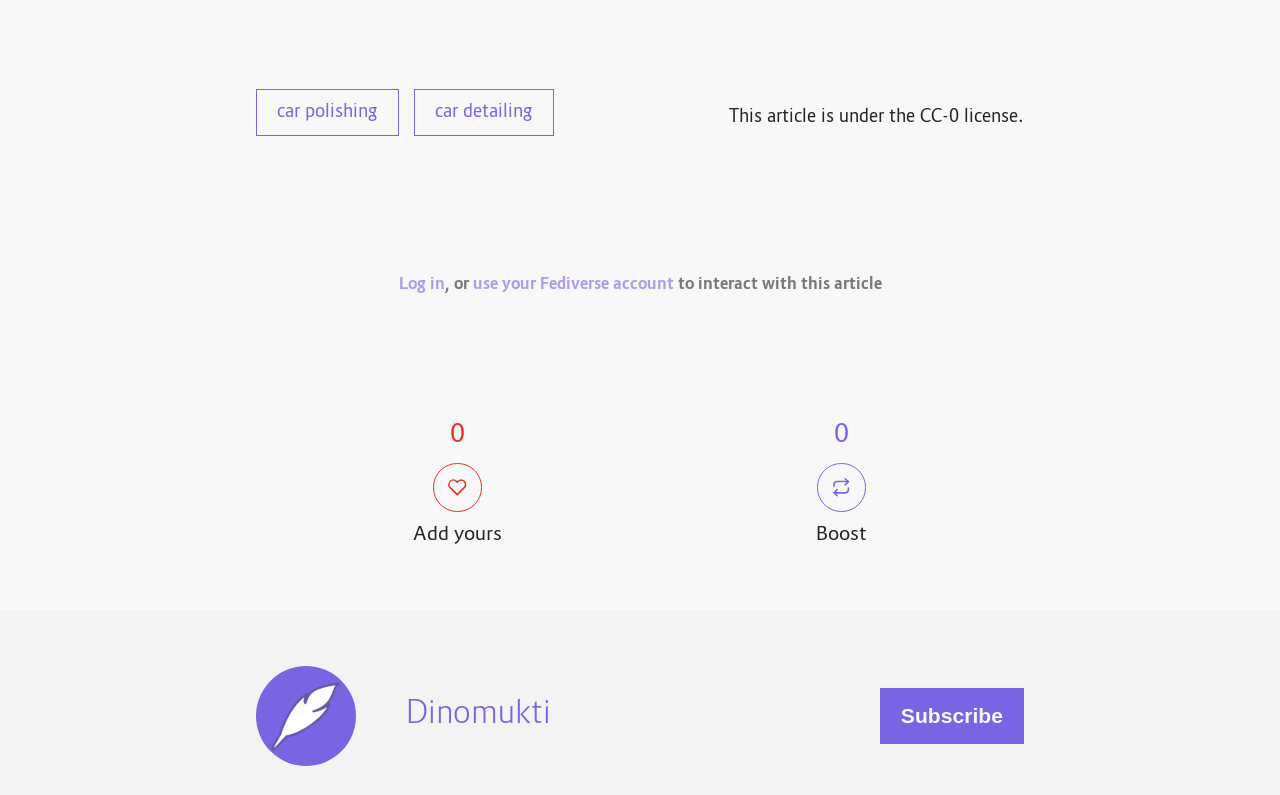Please predict the bounding box coordinates of the element's region where a click is necessary to complete the following instruction: "Add yours". The coordinates should be represented by four float numbers between 0 and 1, i.e., [left, top, right, bottom].

[0.323, 0.571, 0.392, 0.691]